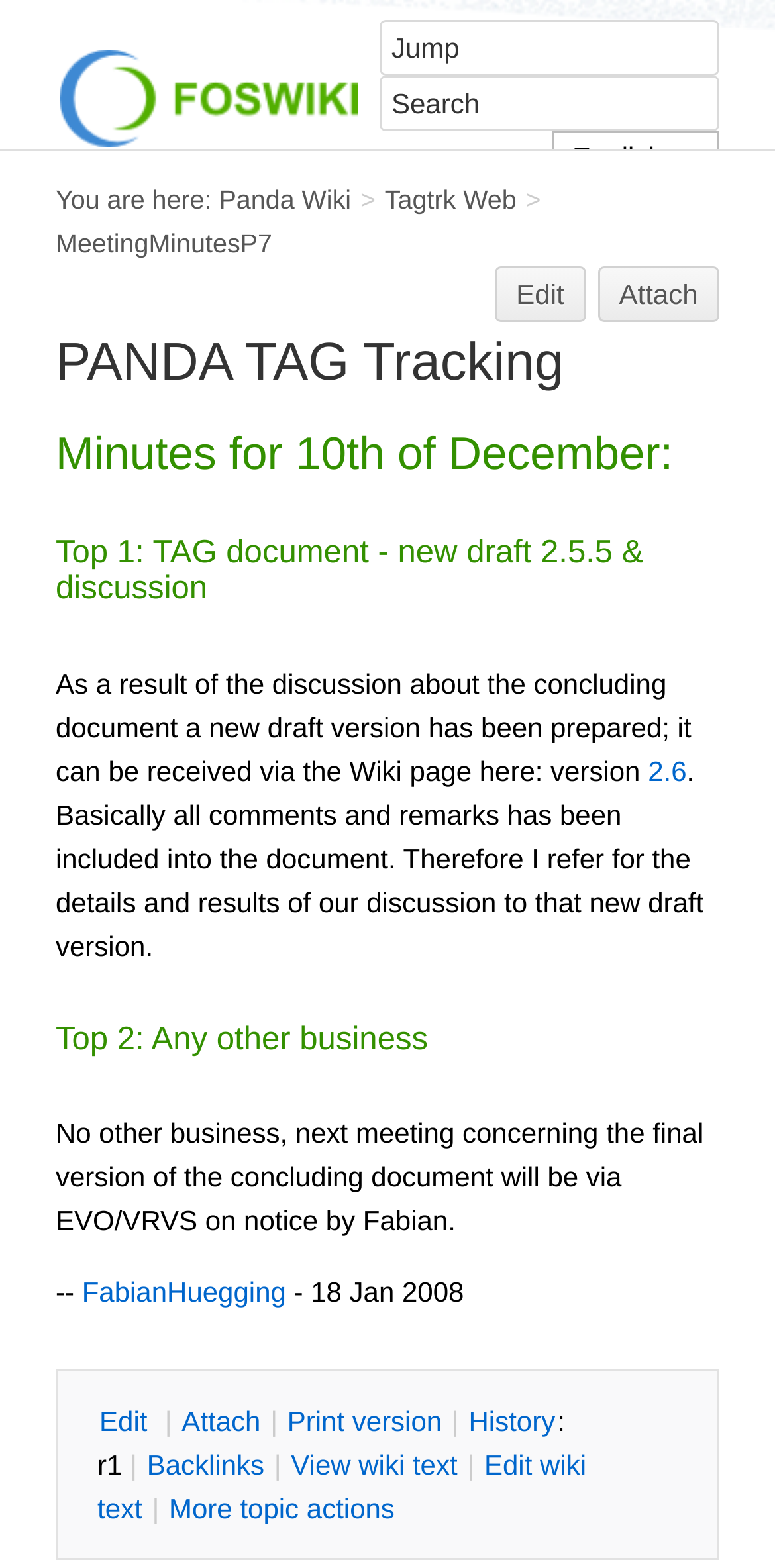Determine the bounding box coordinates for the area that needs to be clicked to fulfill this task: "Search for something". The coordinates must be given as four float numbers between 0 and 1, i.e., [left, top, right, bottom].

[0.49, 0.013, 0.928, 0.048]